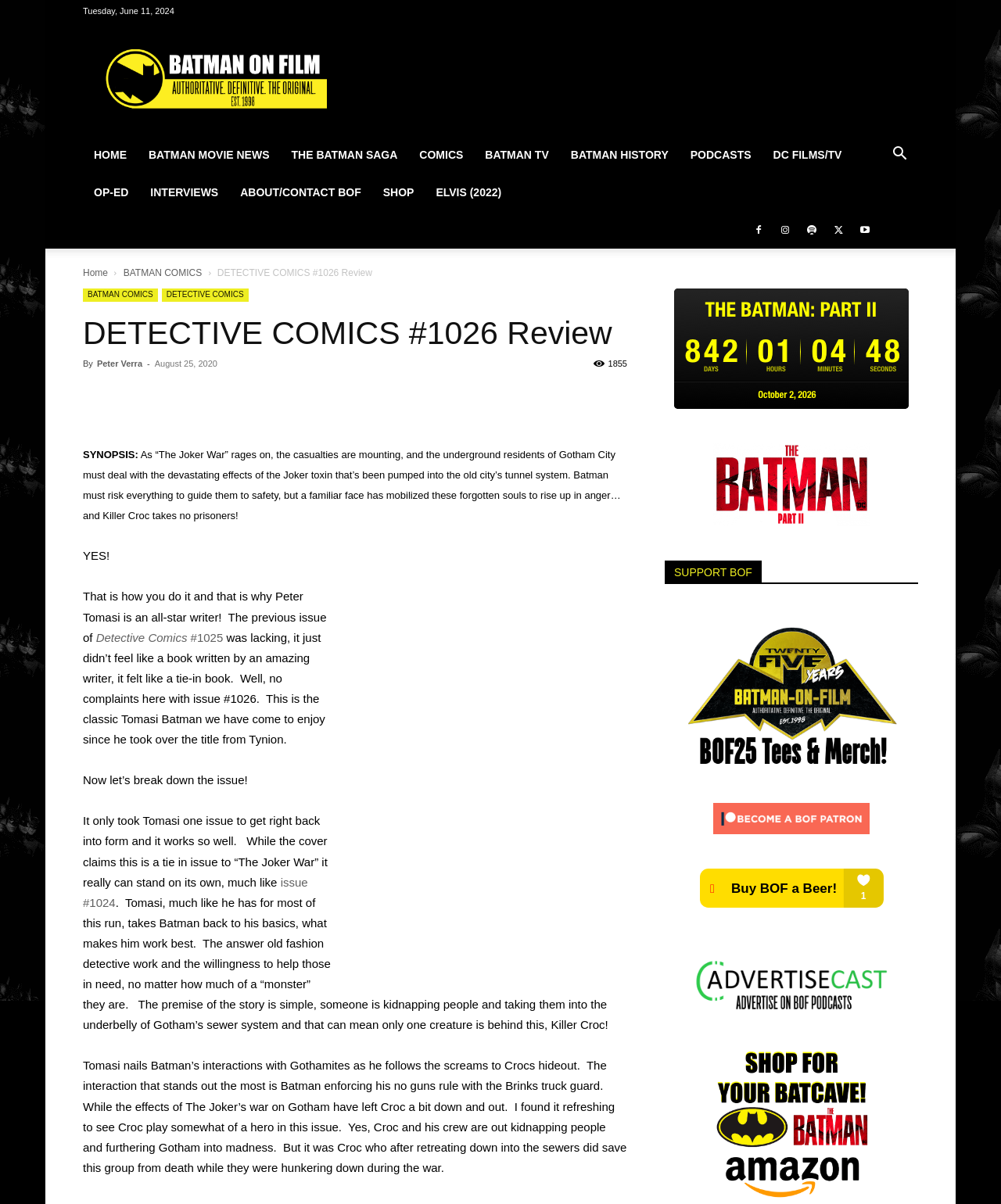What is the date of the review?
Refer to the image and provide a thorough answer to the question.

I found the date of the review by looking at the static text element that says 'By Peter Verra - August 25, 2020'.